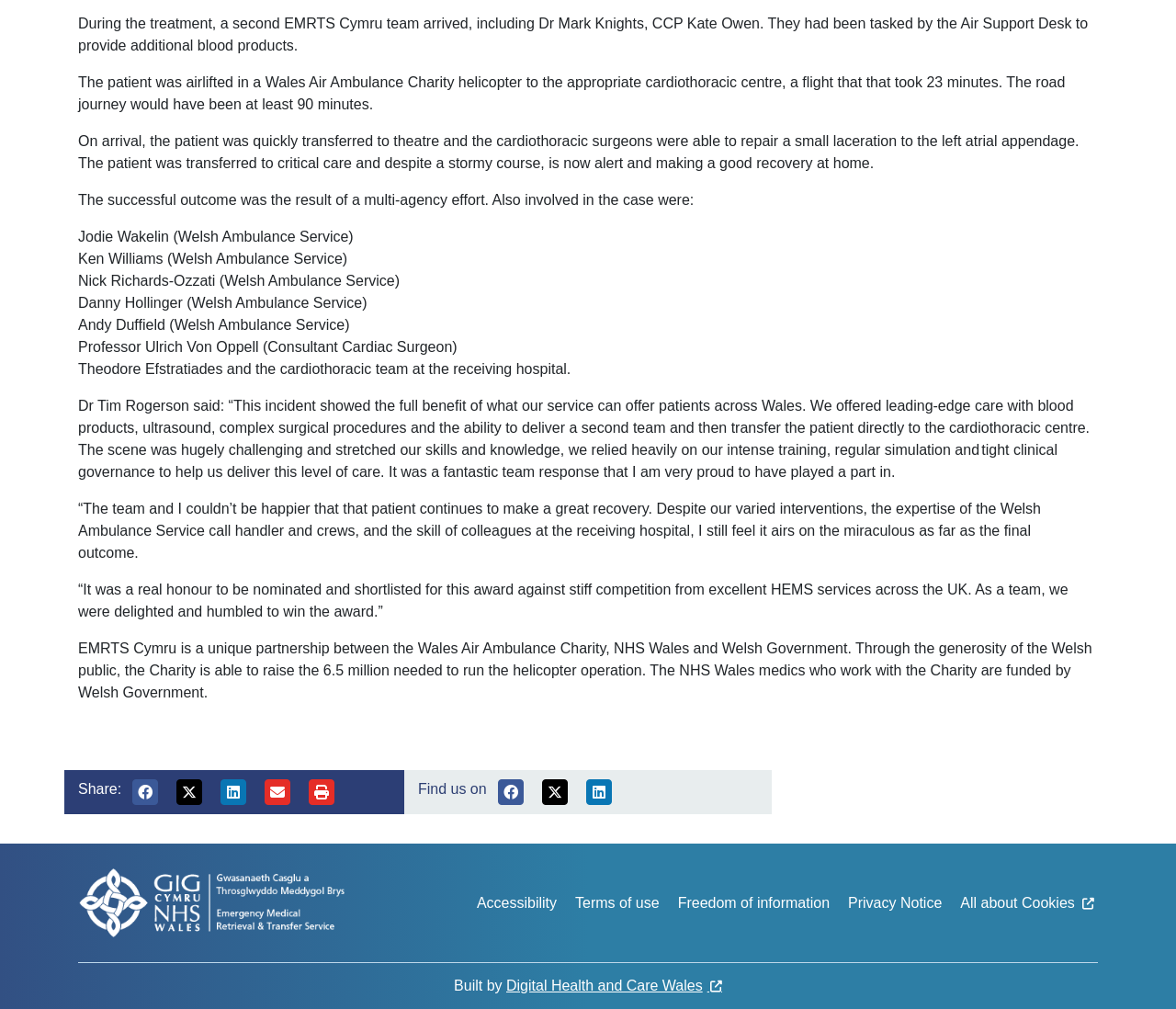Respond with a single word or short phrase to the following question: 
What is the name of the charity involved in the EMRTS Cymru partnership?

Wales Air Ambulance Charity